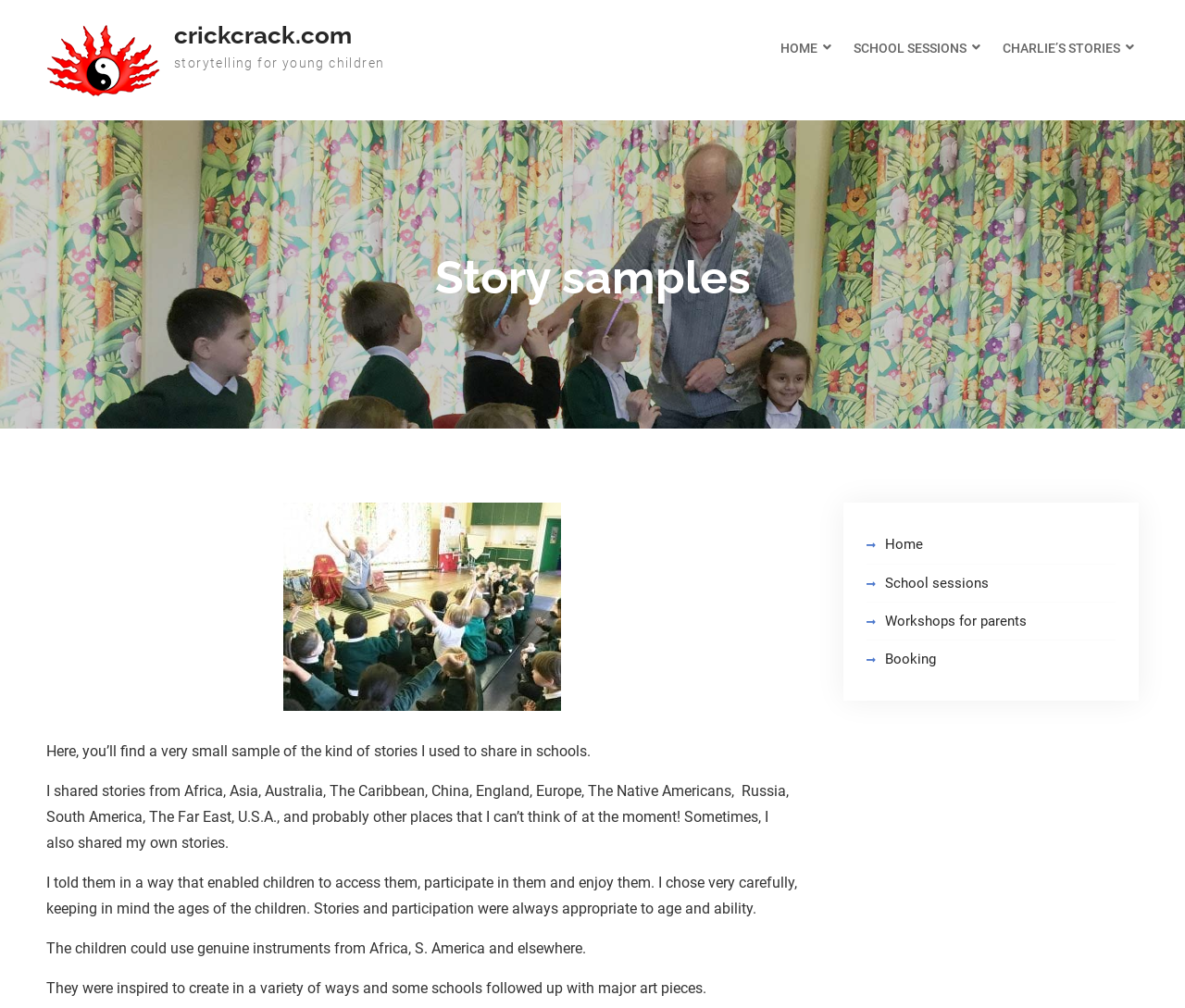What is the purpose of the author's storytelling?
Look at the image and answer with only one word or phrase.

To enable children to access, participate, and enjoy stories